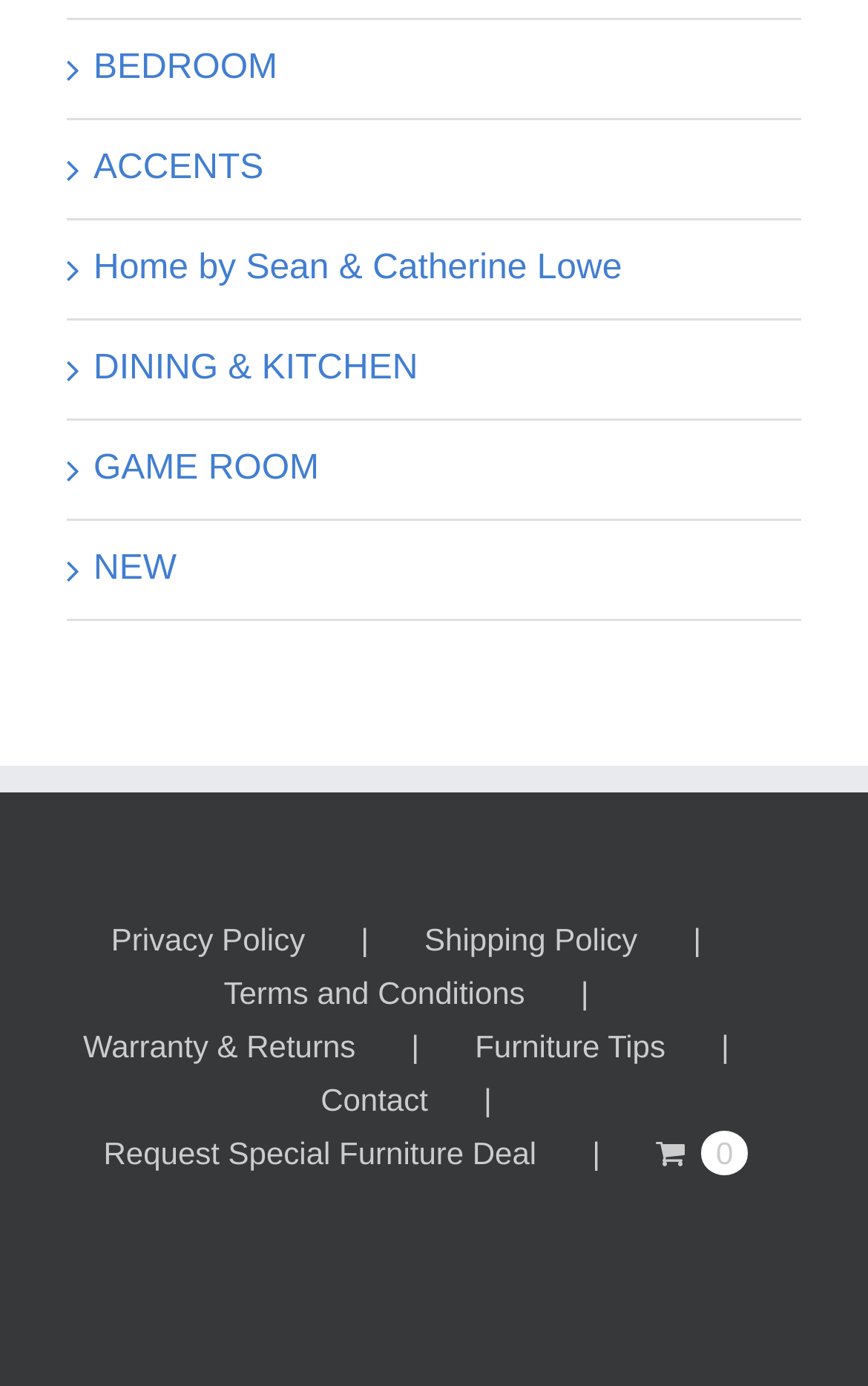How many links are there in the secondary navigation?
Refer to the image and answer the question using a single word or phrase.

9